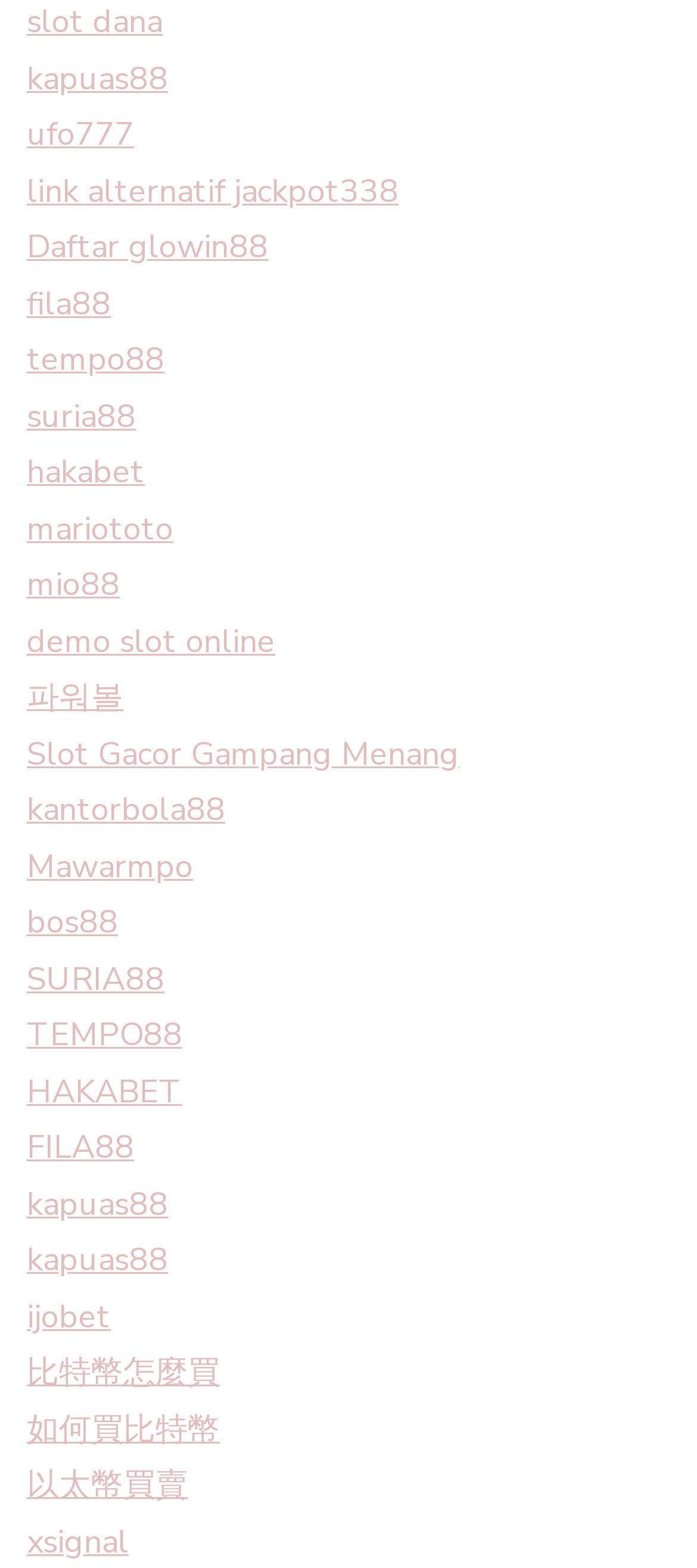Identify the bounding box coordinates of the region I need to click to complete this instruction: "go to demo slot online".

[0.038, 0.395, 0.395, 0.423]